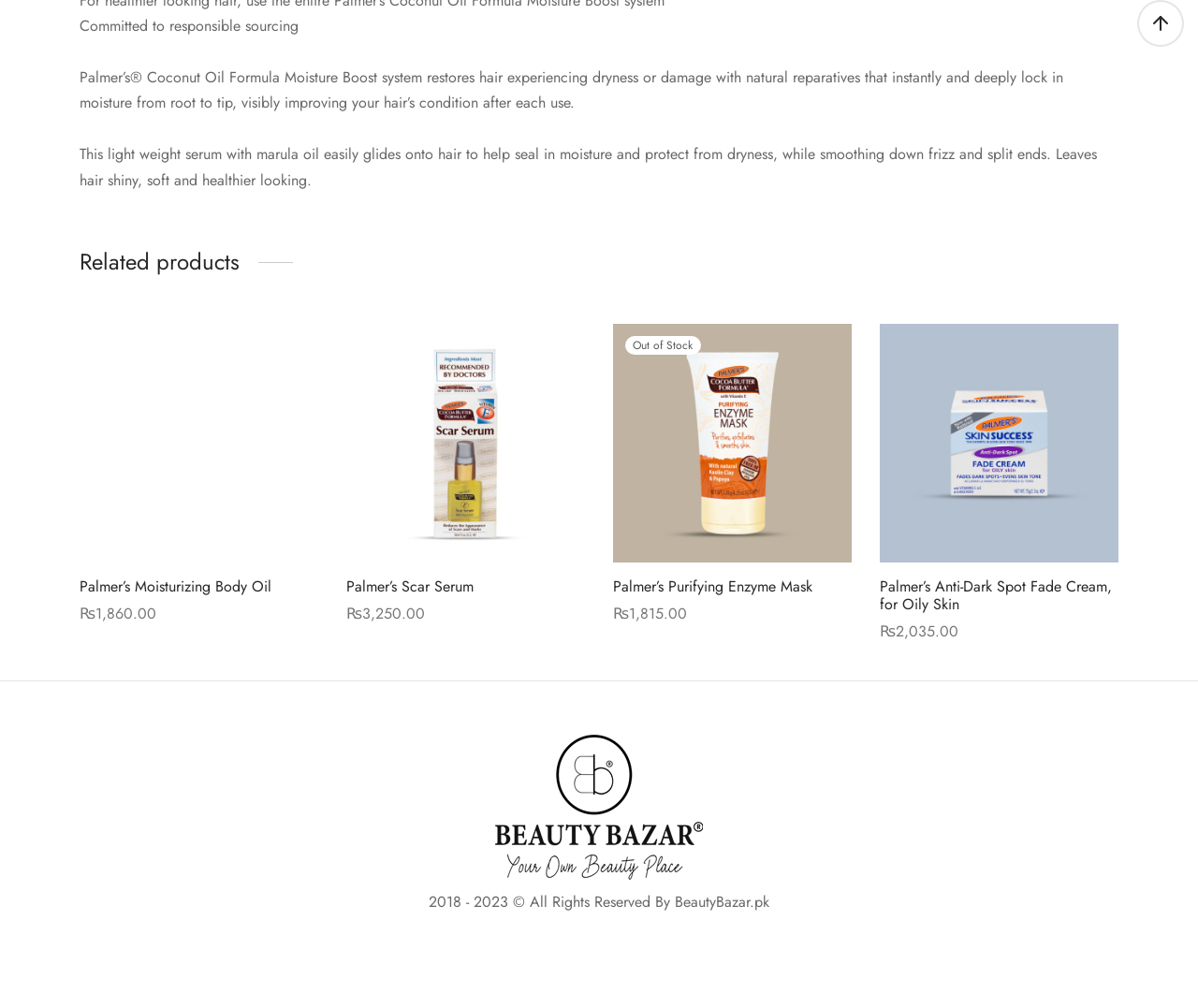What is the status of Palmer's Purifying Enzyme Mask?
Based on the image, answer the question with as much detail as possible.

The webpage displays the status of Palmer's Purifying Enzyme Mask as 'Out of Stock' below the product image and name, indicating that the product is currently out of stock.